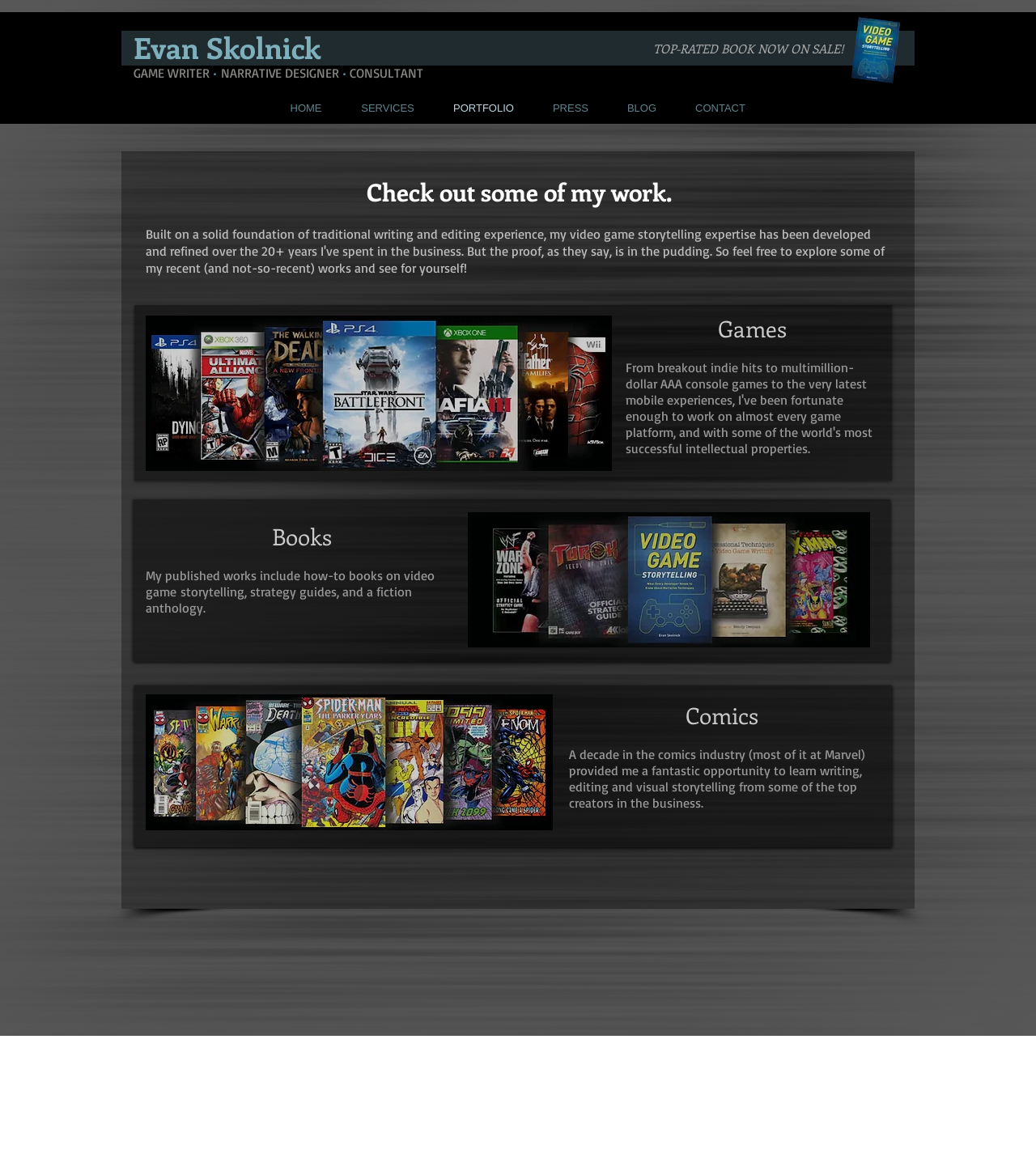Determine the bounding box coordinates of the element's region needed to click to follow the instruction: "Click on the 'TOP-RATED BOOK NOW ON SALE!' link". Provide these coordinates as four float numbers between 0 and 1, formatted as [left, top, right, bottom].

[0.117, 0.026, 0.883, 0.056]